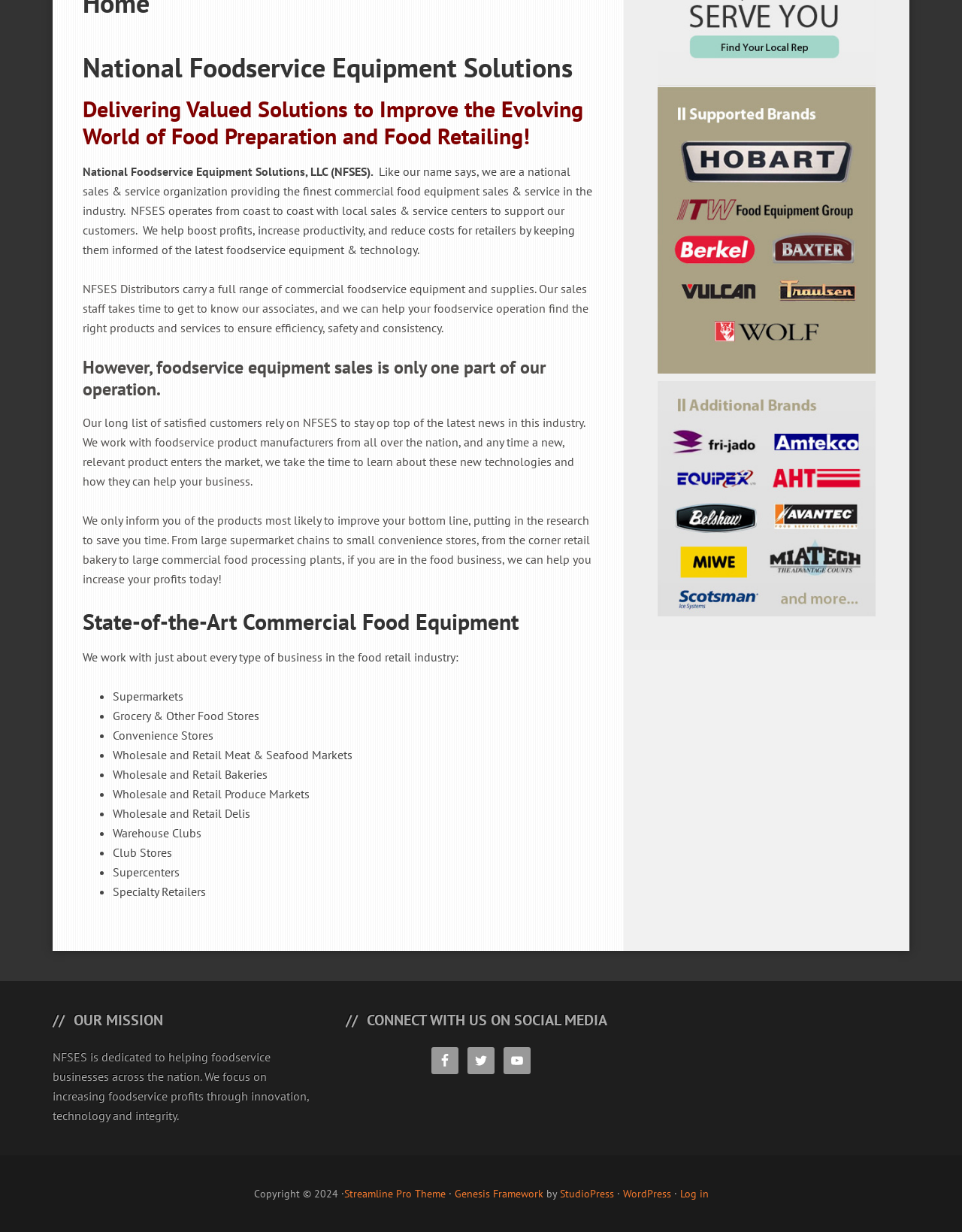Give the bounding box coordinates for the element described as: "Genesis Framework".

[0.472, 0.963, 0.564, 0.974]